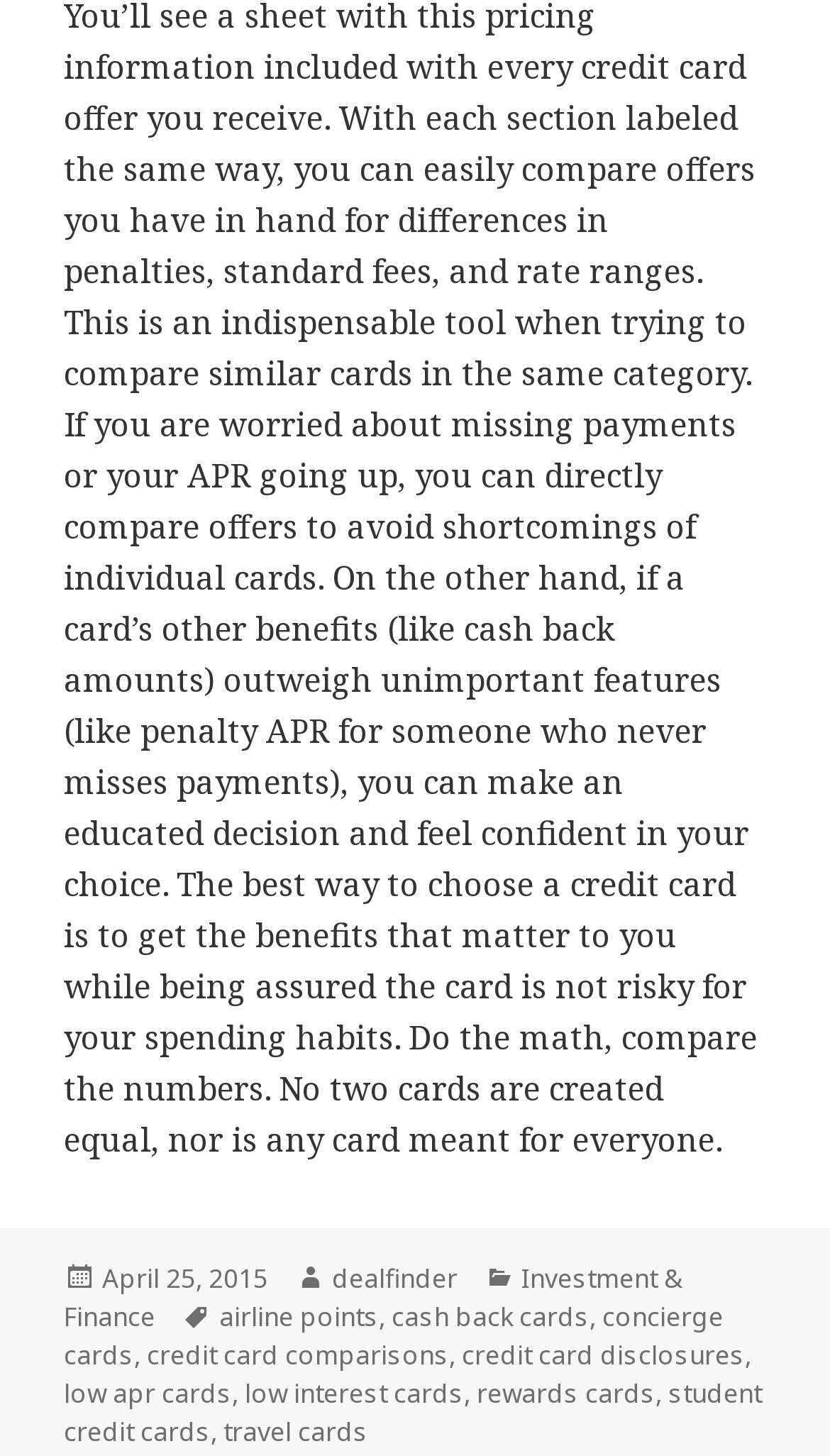What are the tags related to credit cards?
Using the picture, provide a one-word or short phrase answer.

cash back cards, concierge cards, credit card comparisons, credit card disclosures, low apr cards, low interest cards, rewards cards